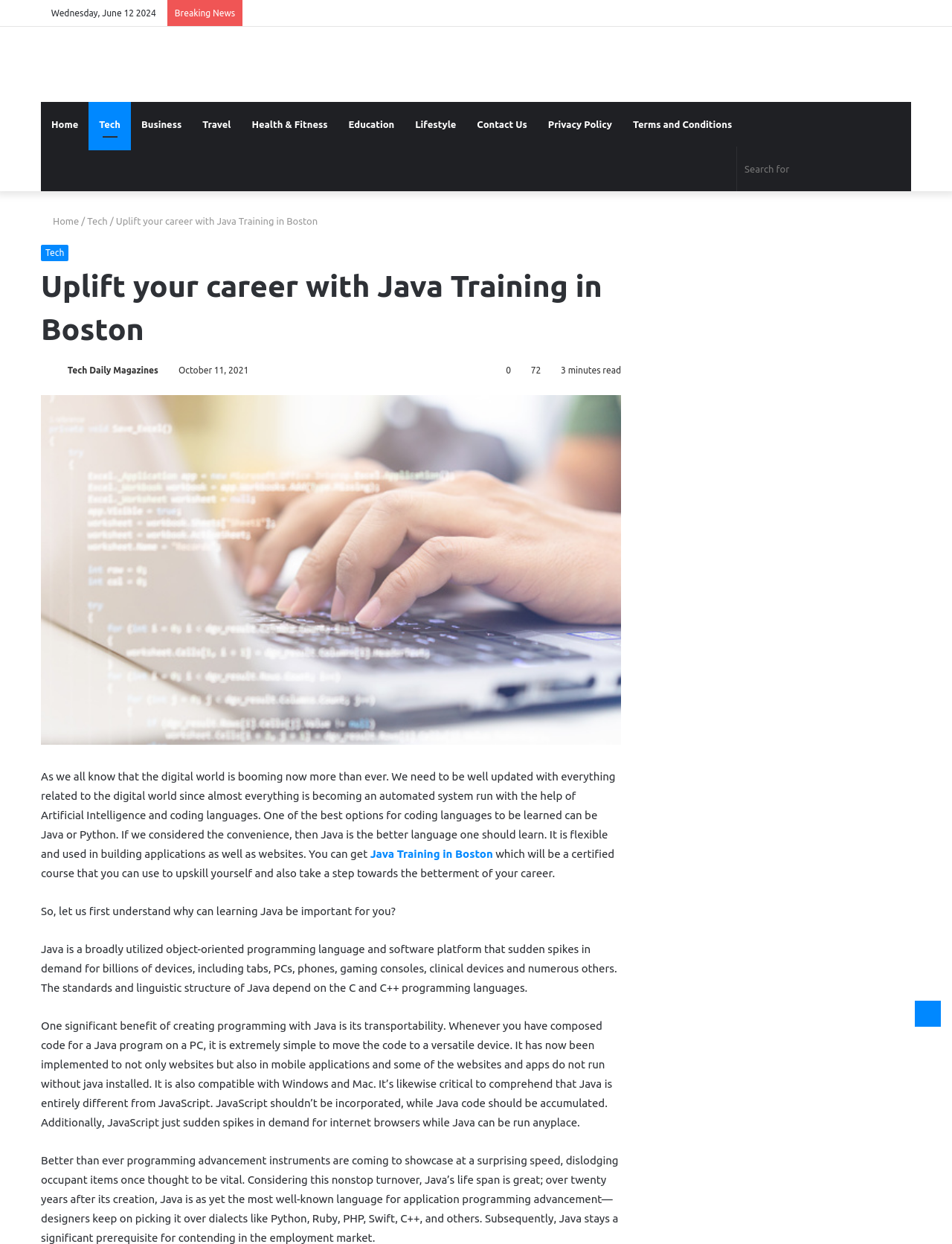Bounding box coordinates are specified in the format (top-left x, top-left y, bottom-right x, bottom-right y). All values are floating point numbers bounded between 0 and 1. Please provide the bounding box coordinate of the region this sentence describes: alt="Photo of Tech Daily Magazines"

[0.043, 0.294, 0.069, 0.301]